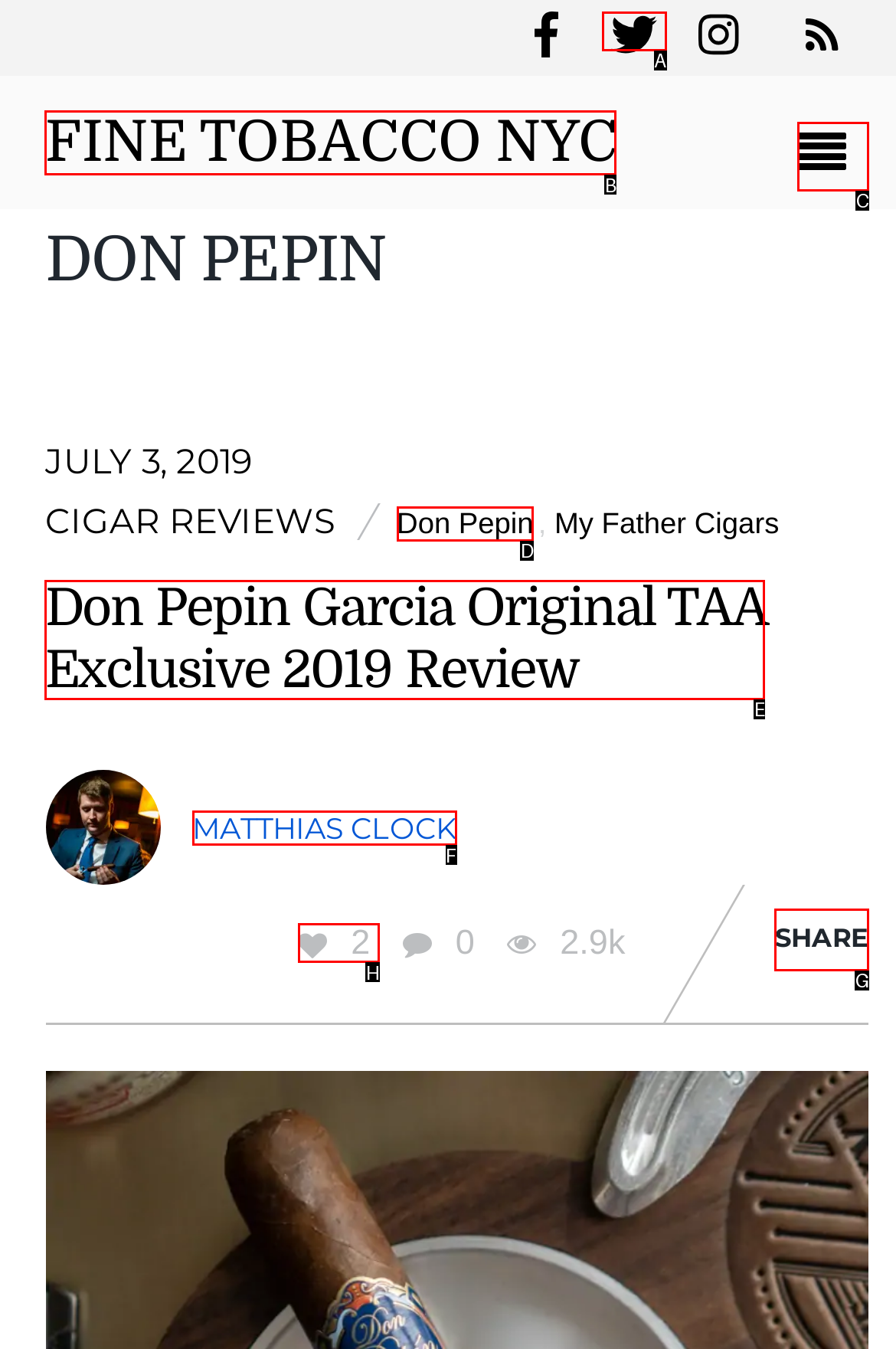Select the proper UI element to click in order to perform the following task: Go to Fine Tobacco NYC homepage. Indicate your choice with the letter of the appropriate option.

B